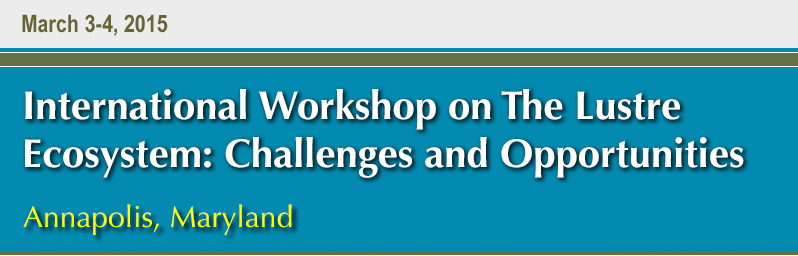What is the focus of the Lustre ecosystem?
Using the information from the image, answer the question thoroughly.

The Lustre ecosystem is a widely used parallel file system, and the workshop focused on advancing discussions regarding its challenges and growth opportunities, implying that it is primarily used in high-performance computing applications.